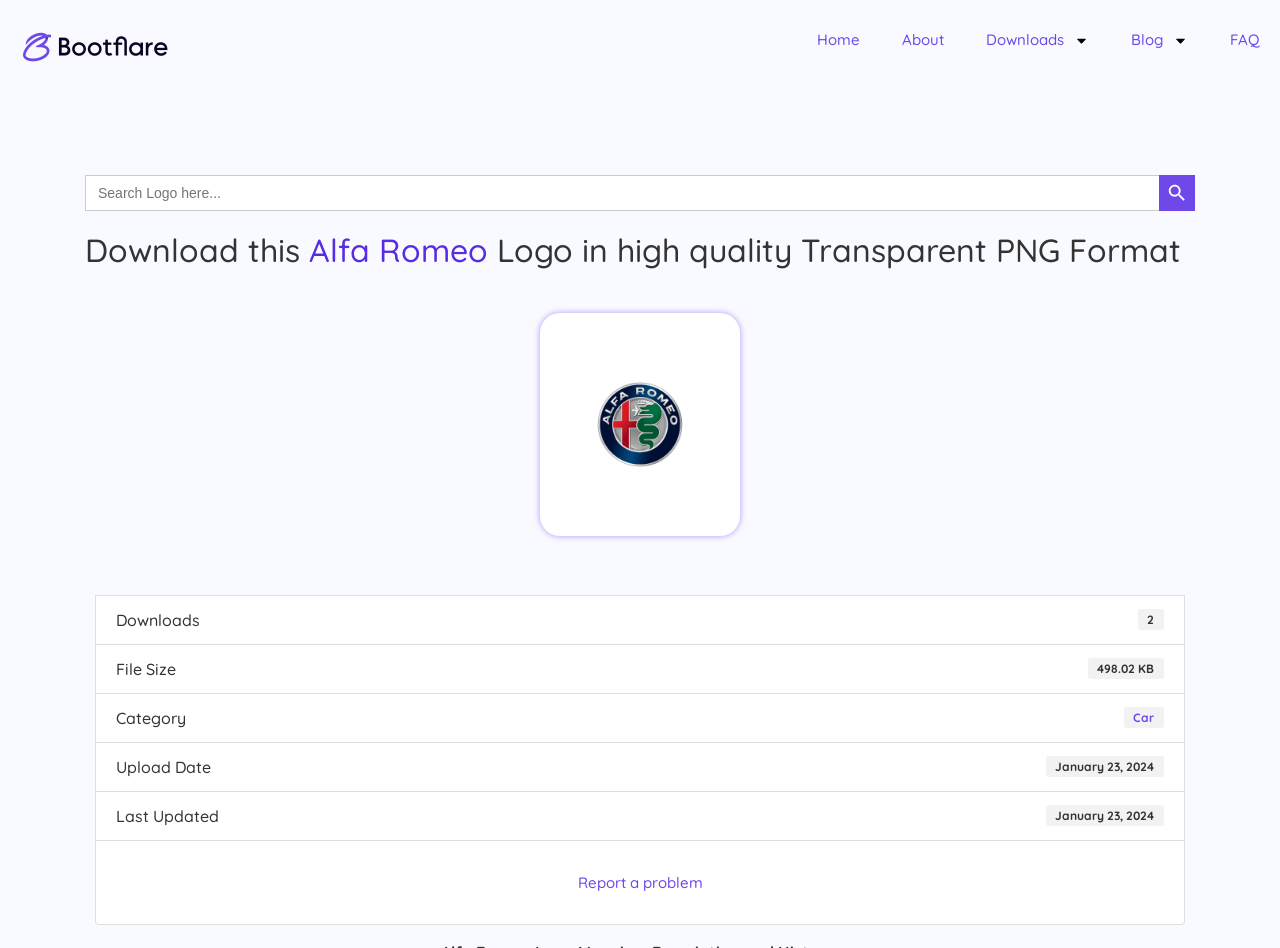Give a detailed account of the webpage, highlighting key information.

This webpage is dedicated to downloading the Alfa Romeo logo in high-quality transparent PNG format. At the top left, there is a Bootflare logo, which is an image linked to the Bootflare website. Next to it, there are four navigation links: Home, About, Downloads, and Blog, each with a small icon to the right. The Downloads link has a dropdown menu.

Below the navigation links, there is a search bar with a search button on the right, accompanied by a search icon. The search bar is labeled "Search for:".

The main content of the page is a section dedicated to the Alfa Romeo logo download. There is a heading that reads "Download this Alfa Romeo Logo in high quality Transparent PNG Format". Below the heading, there is a large image of the Alfa Romeo logo. To the left of the image, there are several pieces of information about the download, including the file size, category, upload date, and last updated date. The category is a link labeled "Car".

At the bottom of the page, there is a link to report a problem with the download.